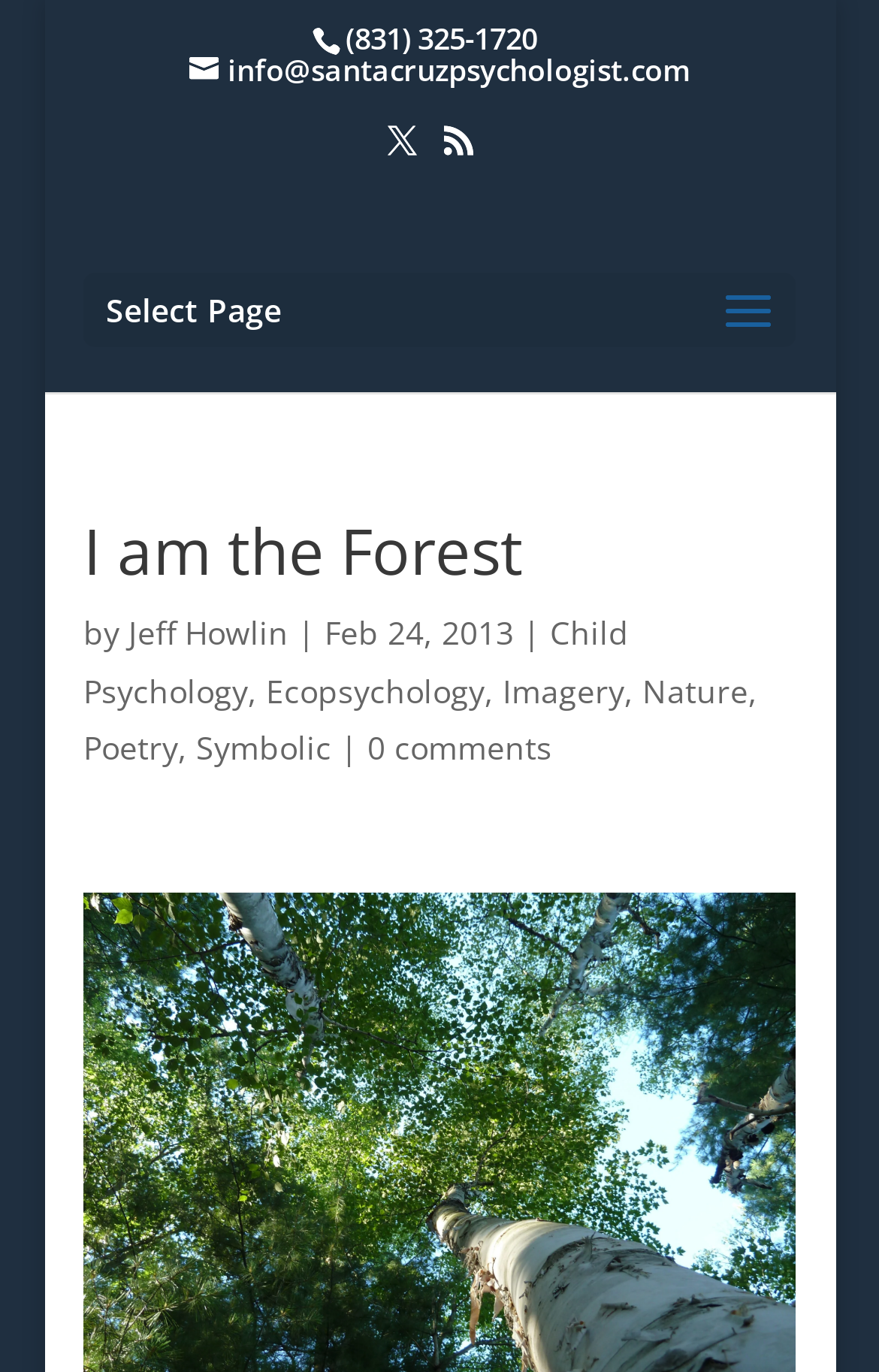Determine the bounding box coordinates of the UI element that matches the following description: "Primary Menu". The coordinates should be four float numbers between 0 and 1 in the format [left, top, right, bottom].

None